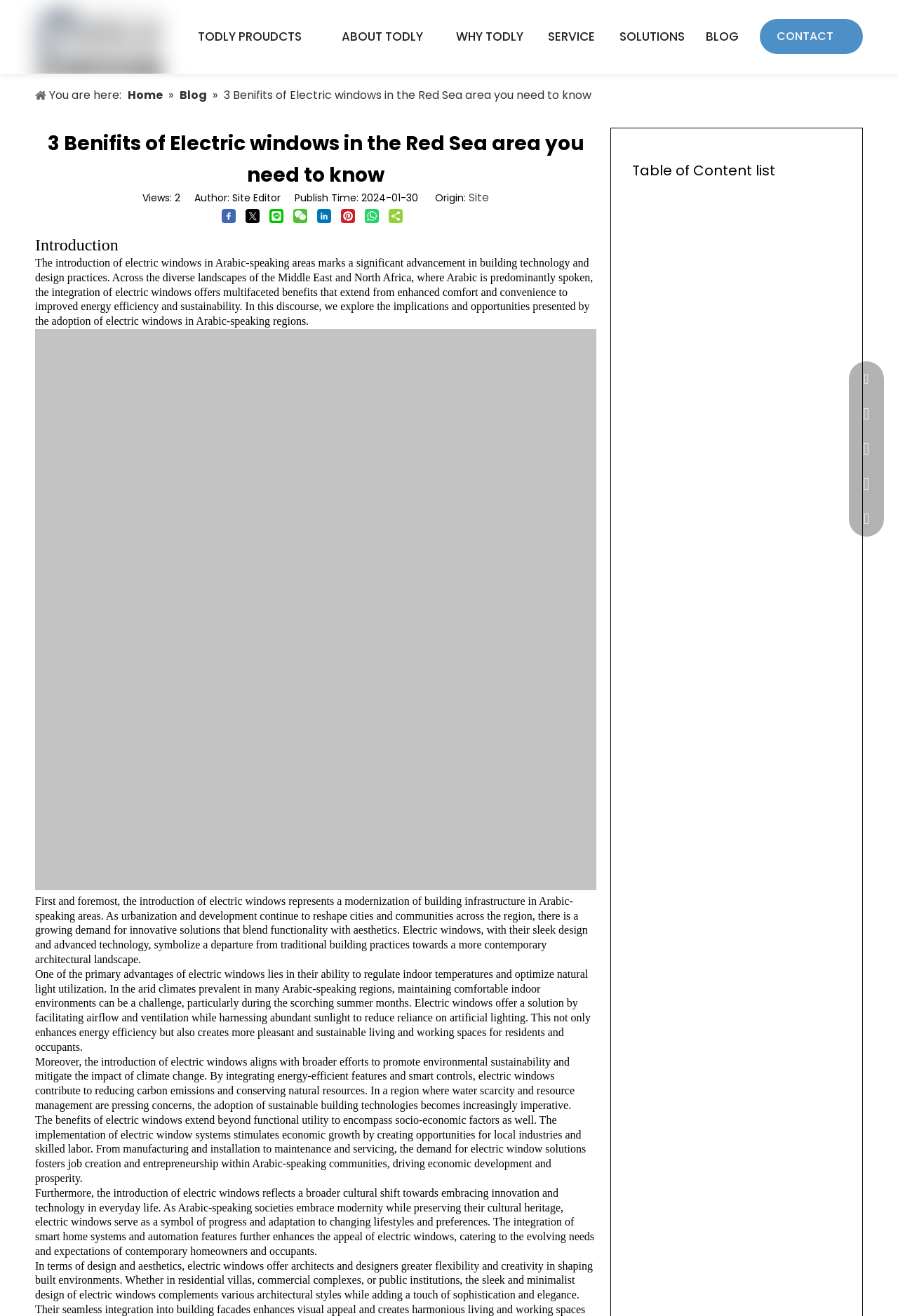Determine the bounding box coordinates for the UI element matching this description: "Site".

[0.522, 0.144, 0.545, 0.156]